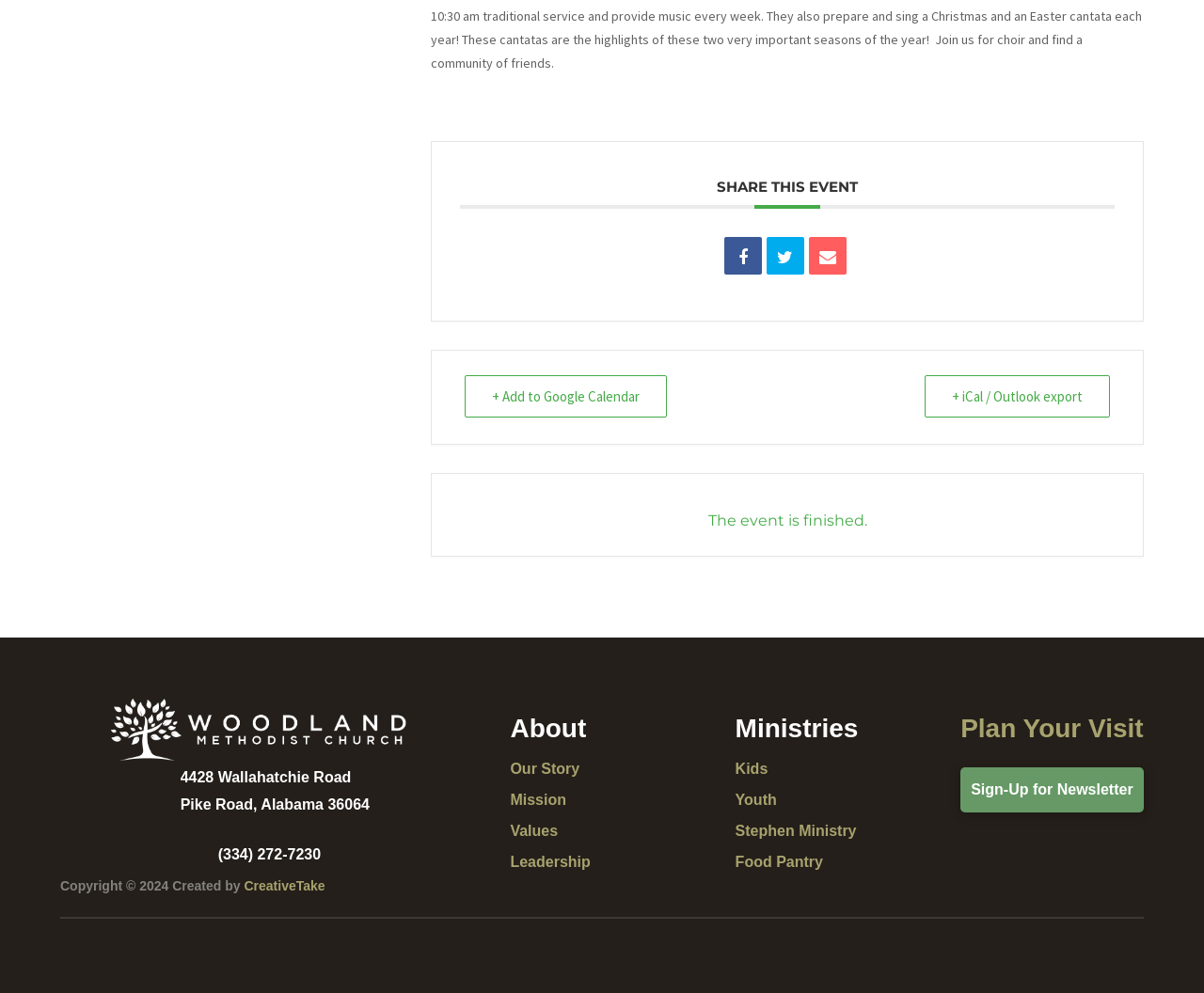Find the bounding box coordinates for the area you need to click to carry out the instruction: "Sign up for the newsletter". The coordinates should be four float numbers between 0 and 1, indicated as [left, top, right, bottom].

[0.806, 0.787, 0.941, 0.803]